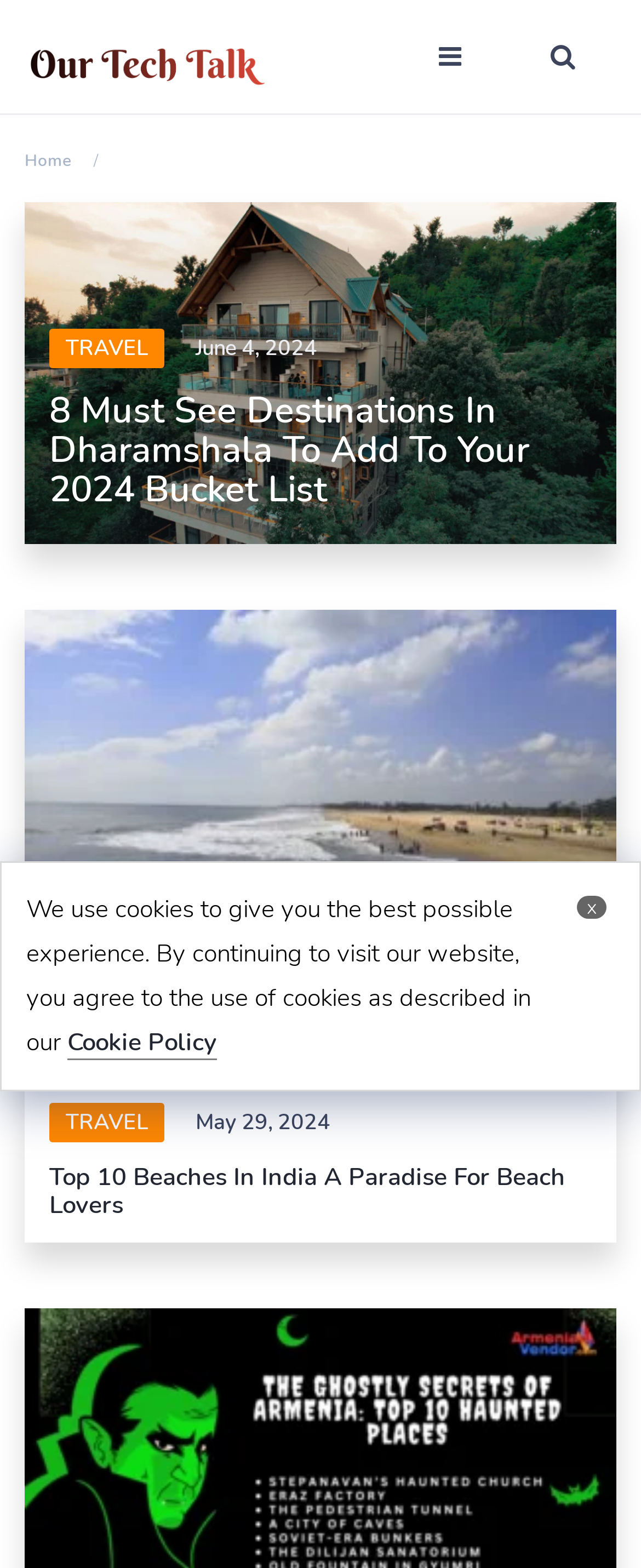Using the description: "Cookie Policy", determine the UI element's bounding box coordinates. Ensure the coordinates are in the format of four float numbers between 0 and 1, i.e., [left, top, right, bottom].

[0.105, 0.654, 0.338, 0.676]